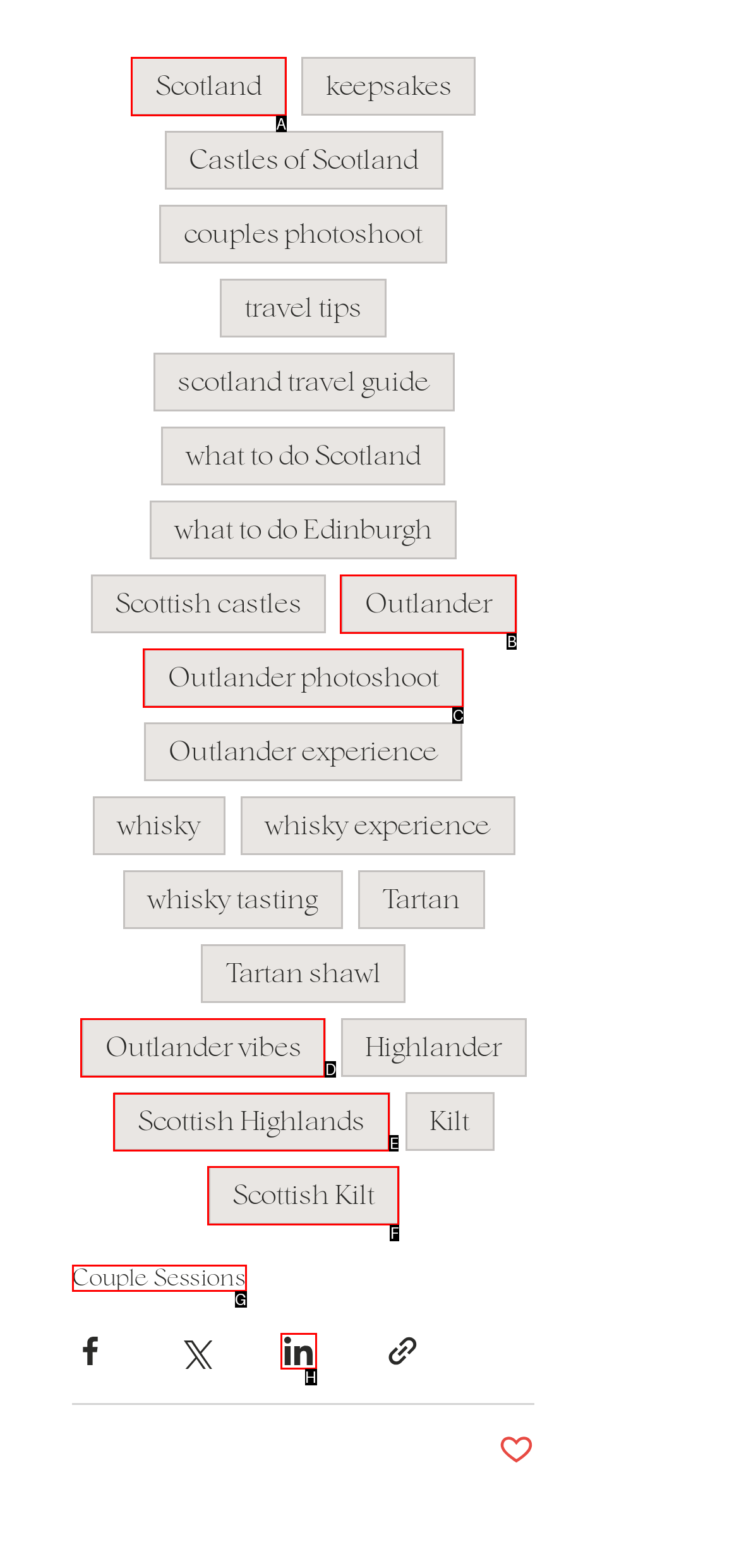Tell me the letter of the UI element to click in order to accomplish the following task: Explore the Scottish Highlands link
Answer with the letter of the chosen option from the given choices directly.

E